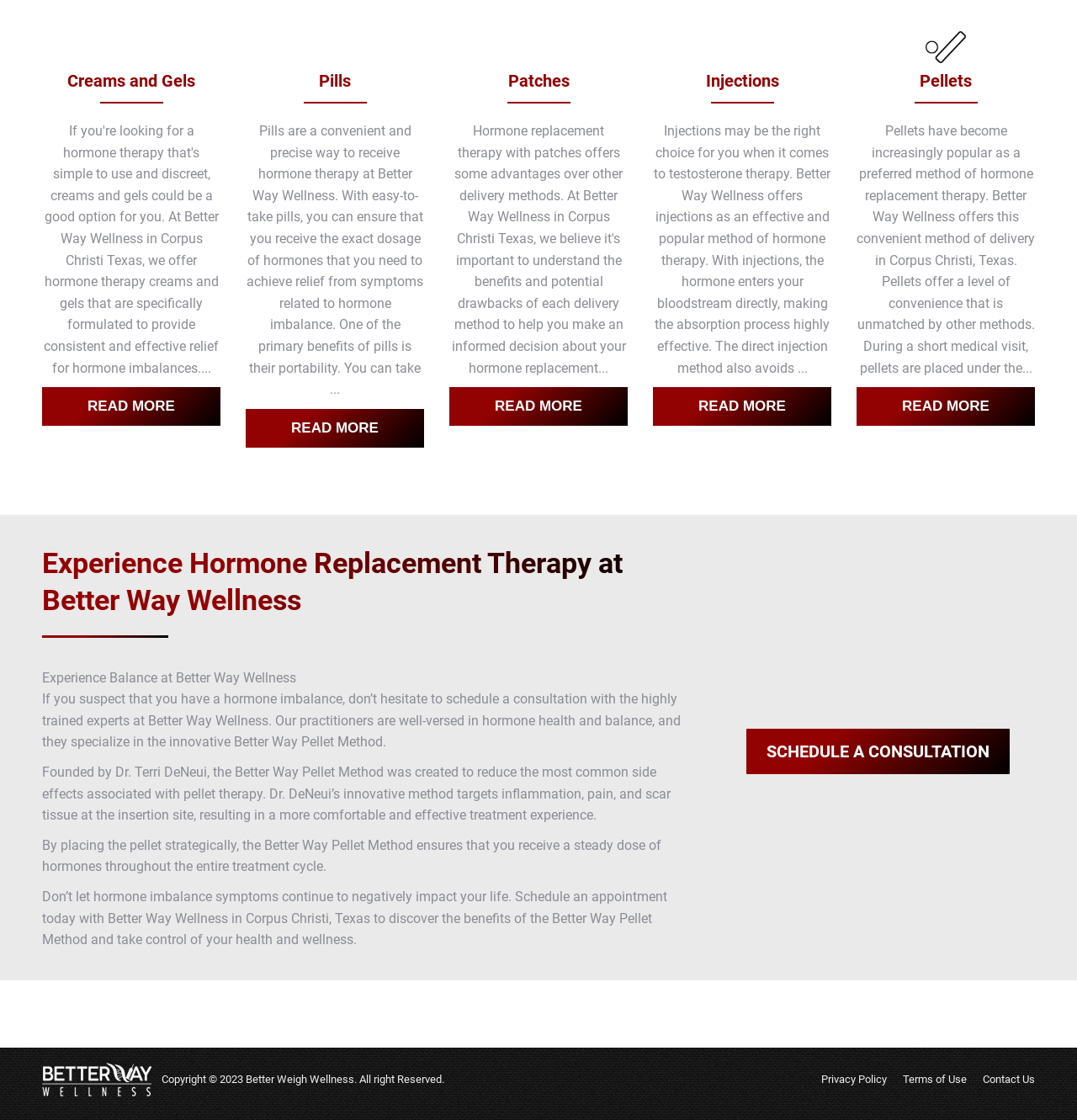Utilize the information from the image to answer the question in detail:
Who founded the Better Way Pellet Method?

I found this information in the section 'Experience Hormone Replacement Therapy at Better Way Wellness', where it is mentioned that 'Founded by Dr. Terri DeNeui, the Better Way Pellet Method was created to reduce the most common side effects associated with pellet therapy.'